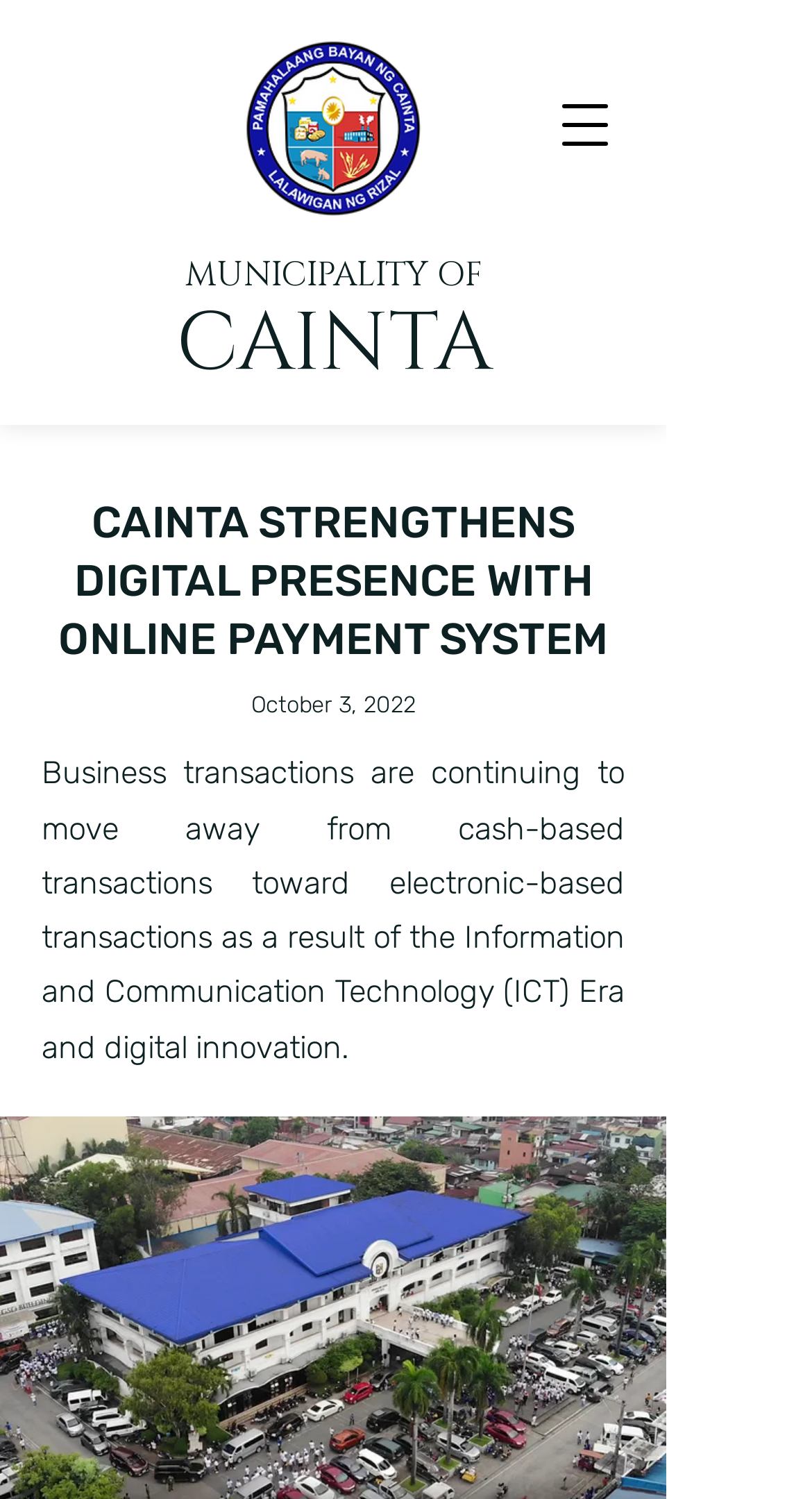What is the trend in business transactions? Please answer the question using a single word or phrase based on the image.

Moving away from cash-based